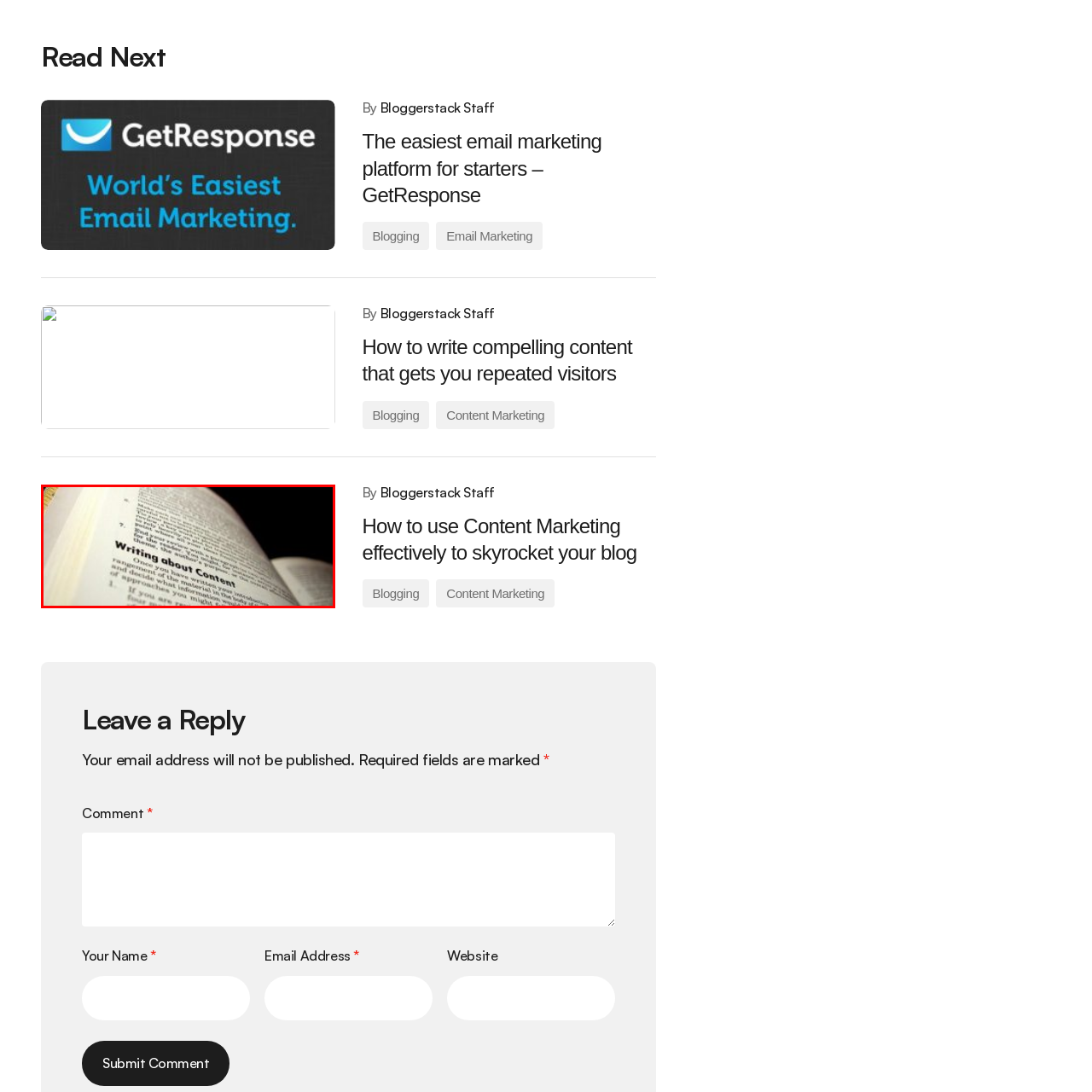What is the focus of the printed page?
Please carefully analyze the image highlighted by the red bounding box and give a thorough response based on the visual information contained within that section.

The intricate details of the printed page indicate a focus on methodology in writing, which is likely aimed at helping readers refine their writing skills for various mediums. This focus is evident from the level of detail presented on the page.